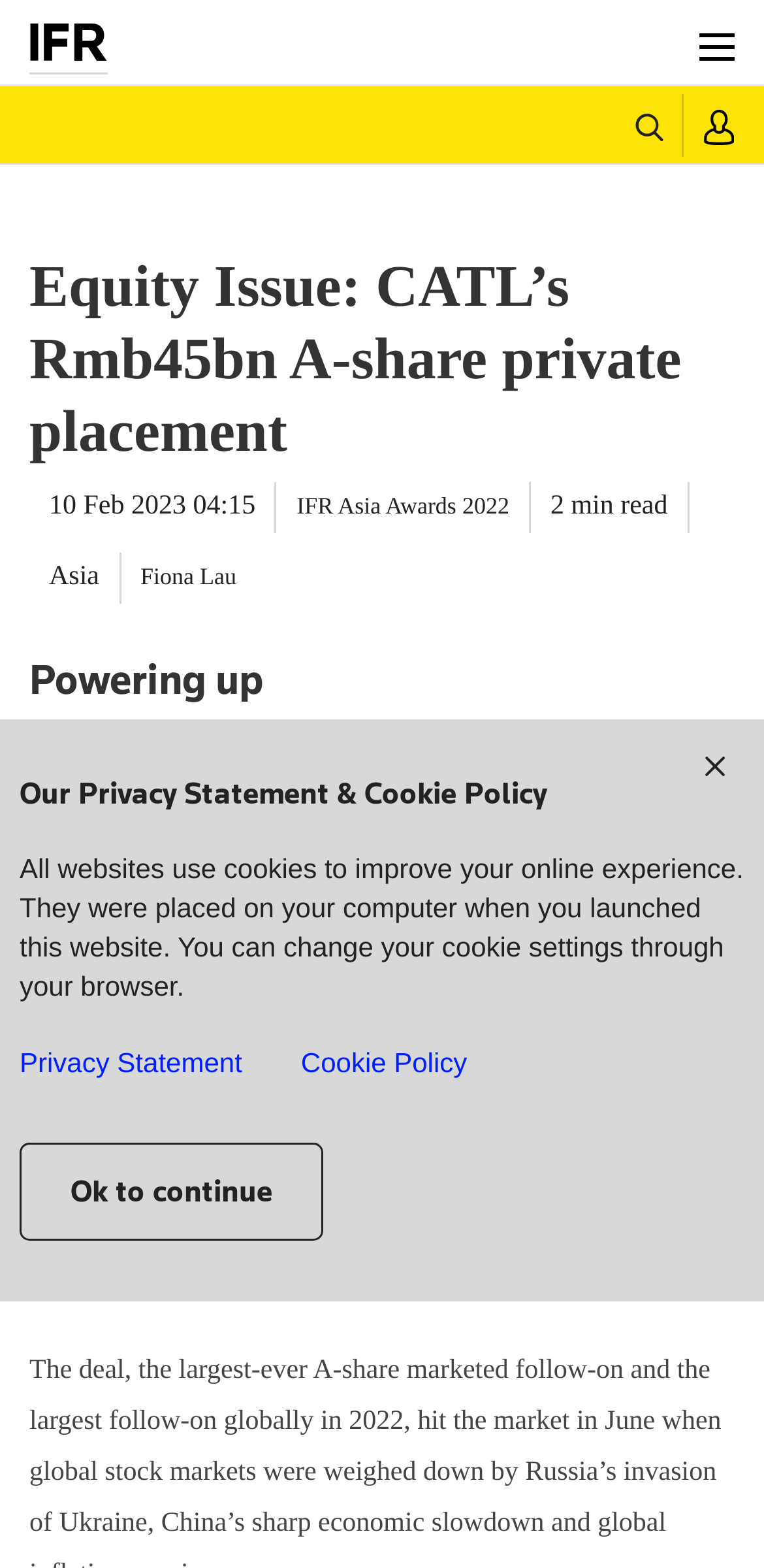Identify and generate the primary title of the webpage.

Equity Issue: CATL’s Rmb45bn A-share private placement